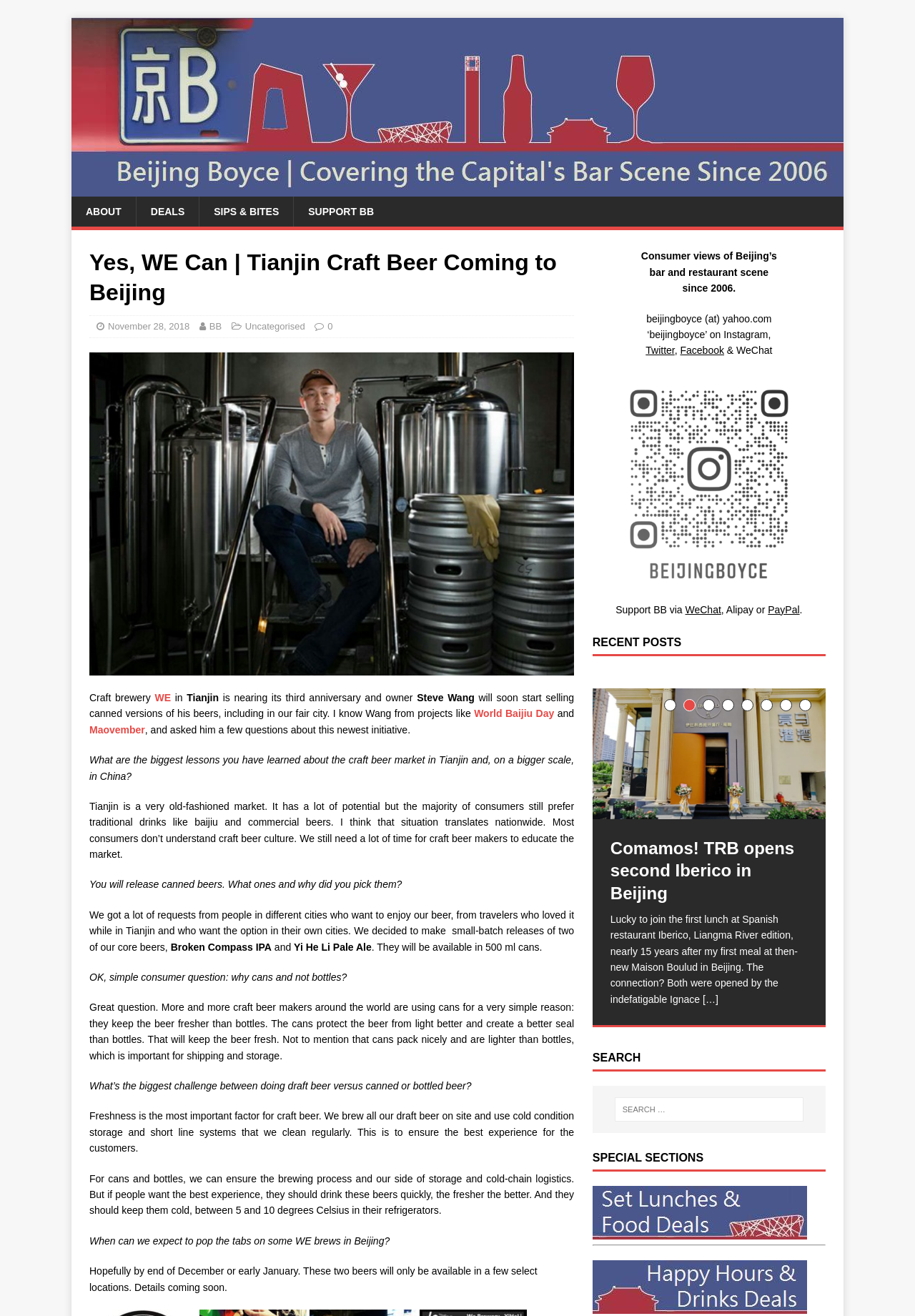Reply to the question with a brief word or phrase: When can we expect to see WE brews in Beijing?

End of December or early January